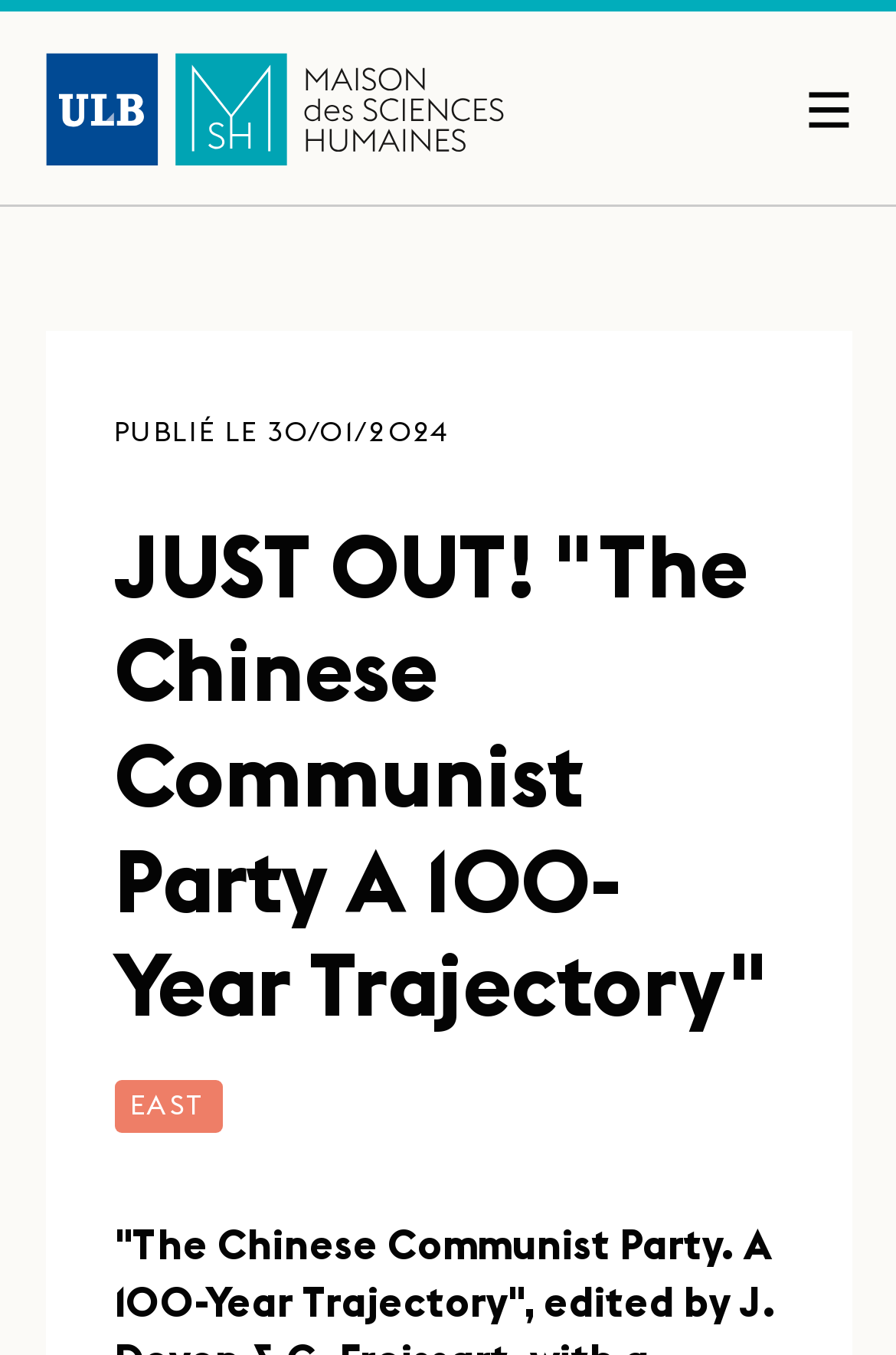Using the element description provided, determine the bounding box coordinates in the format (top-left x, top-left y, bottom-right x, bottom-right y). Ensure that all values are floating point numbers between 0 and 1. Element description: alt="MSH ULB"

[0.05, 0.039, 0.563, 0.121]